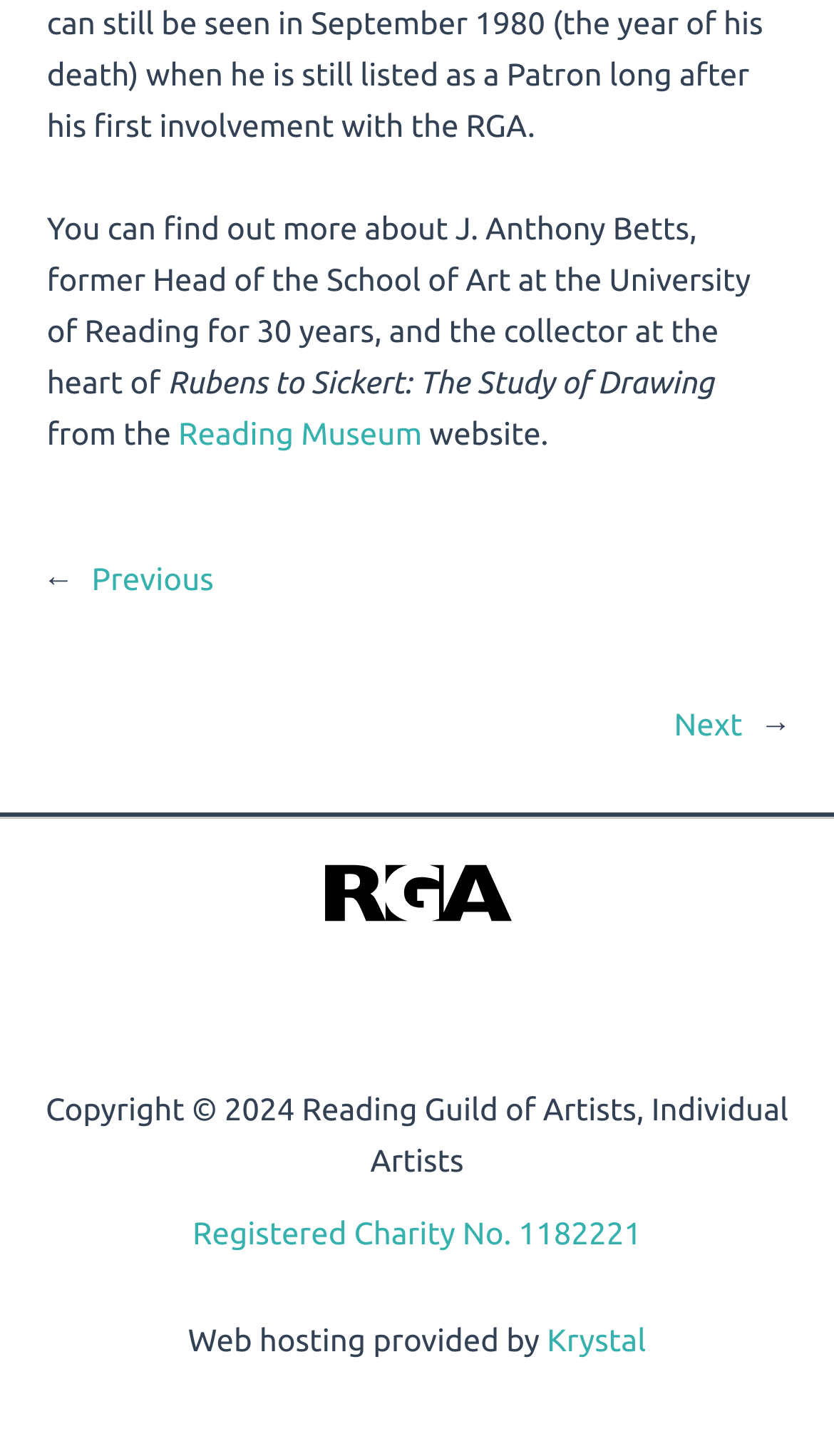Using the information in the image, give a detailed answer to the following question: What is the charity number of Reading Guild of Artists?

The answer can be found in the link element 'Registered Charity No. 1182221', which is located at the bottom of the page.